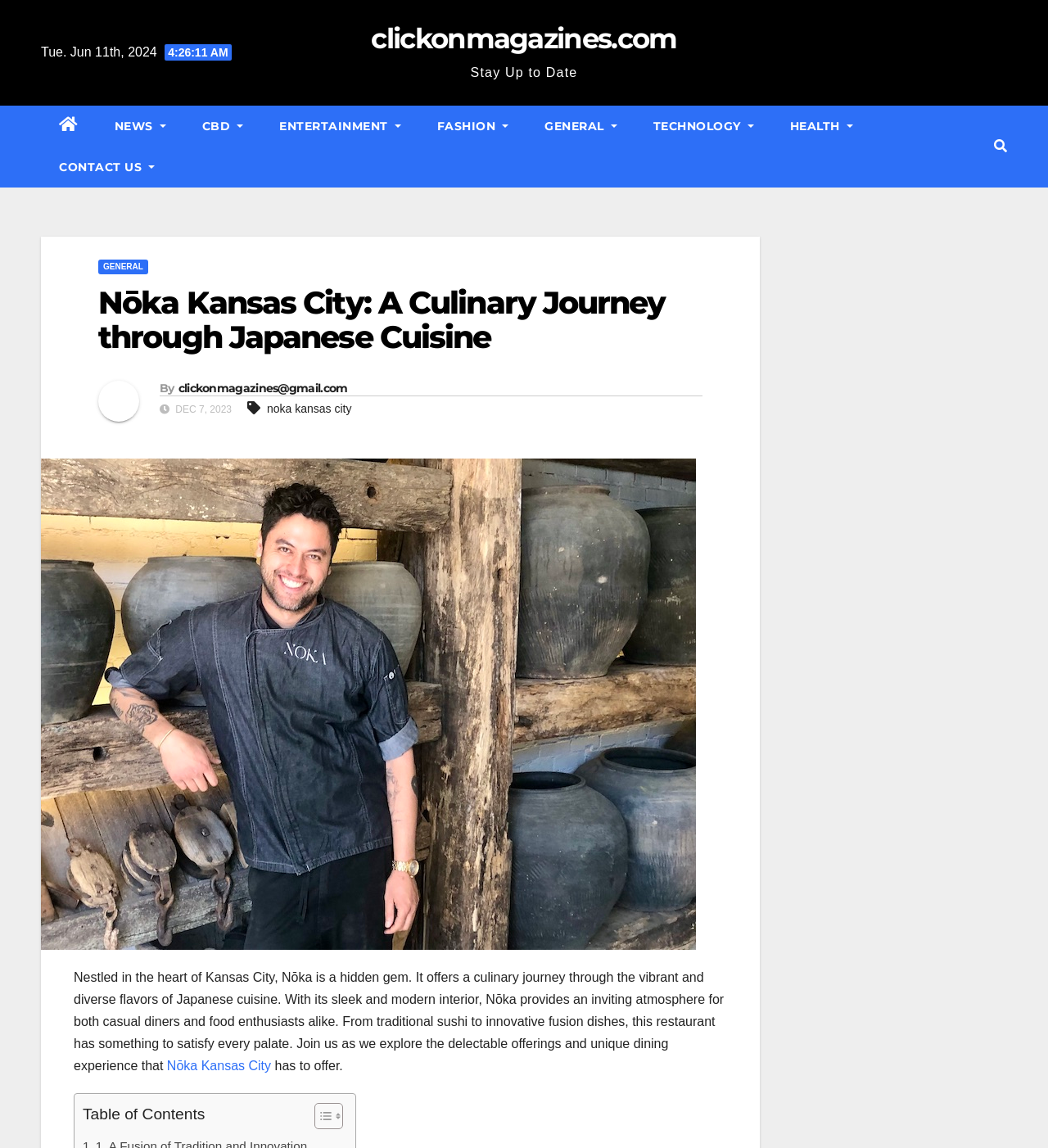Identify the bounding box for the UI element described as: "clickonmagazines@gmail.com". Ensure the coordinates are four float numbers between 0 and 1, formatted as [left, top, right, bottom].

[0.17, 0.332, 0.332, 0.345]